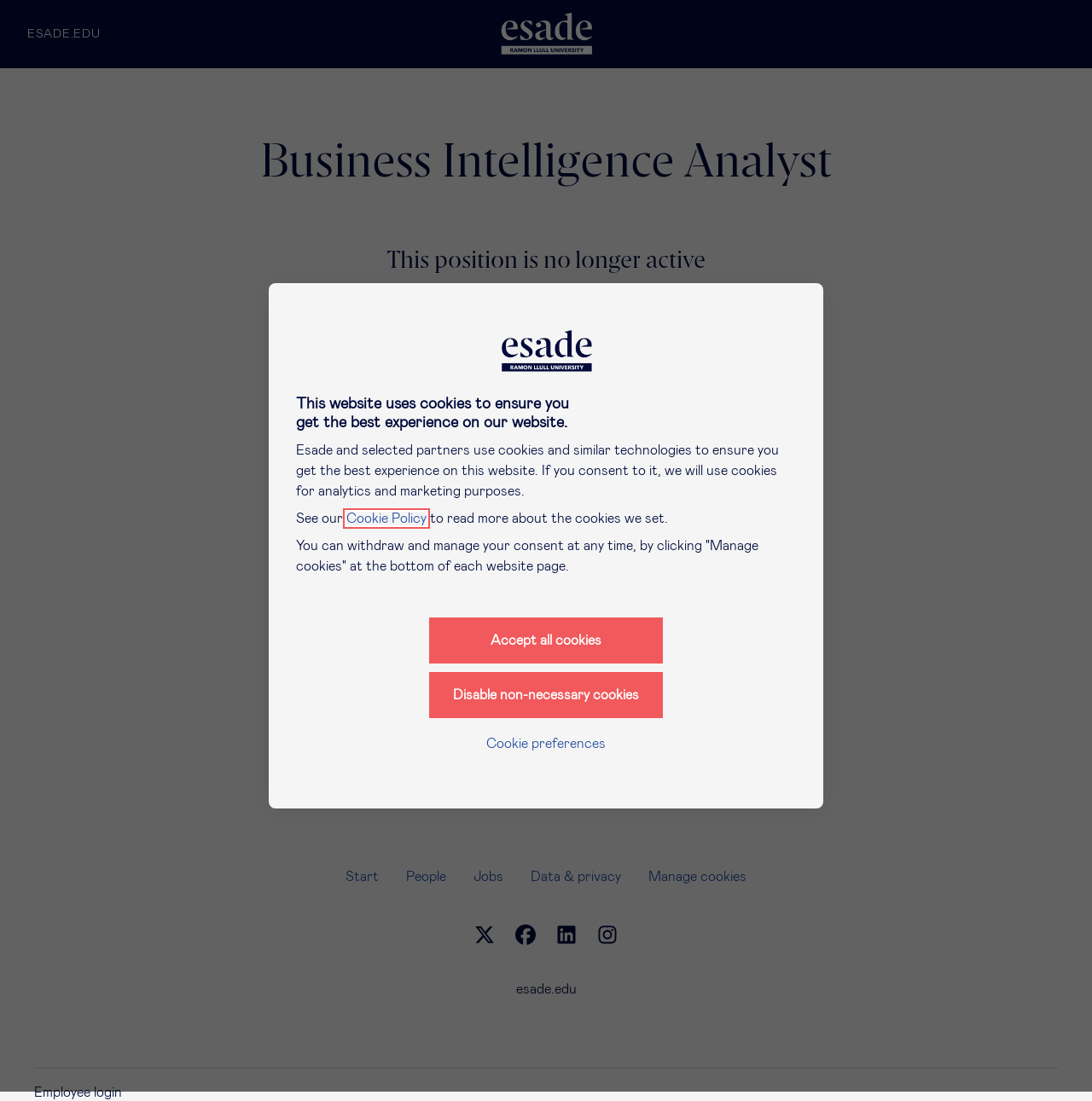Locate the headline of the webpage and generate its content.

This website uses cookies to ensure you get the best experience on our website.